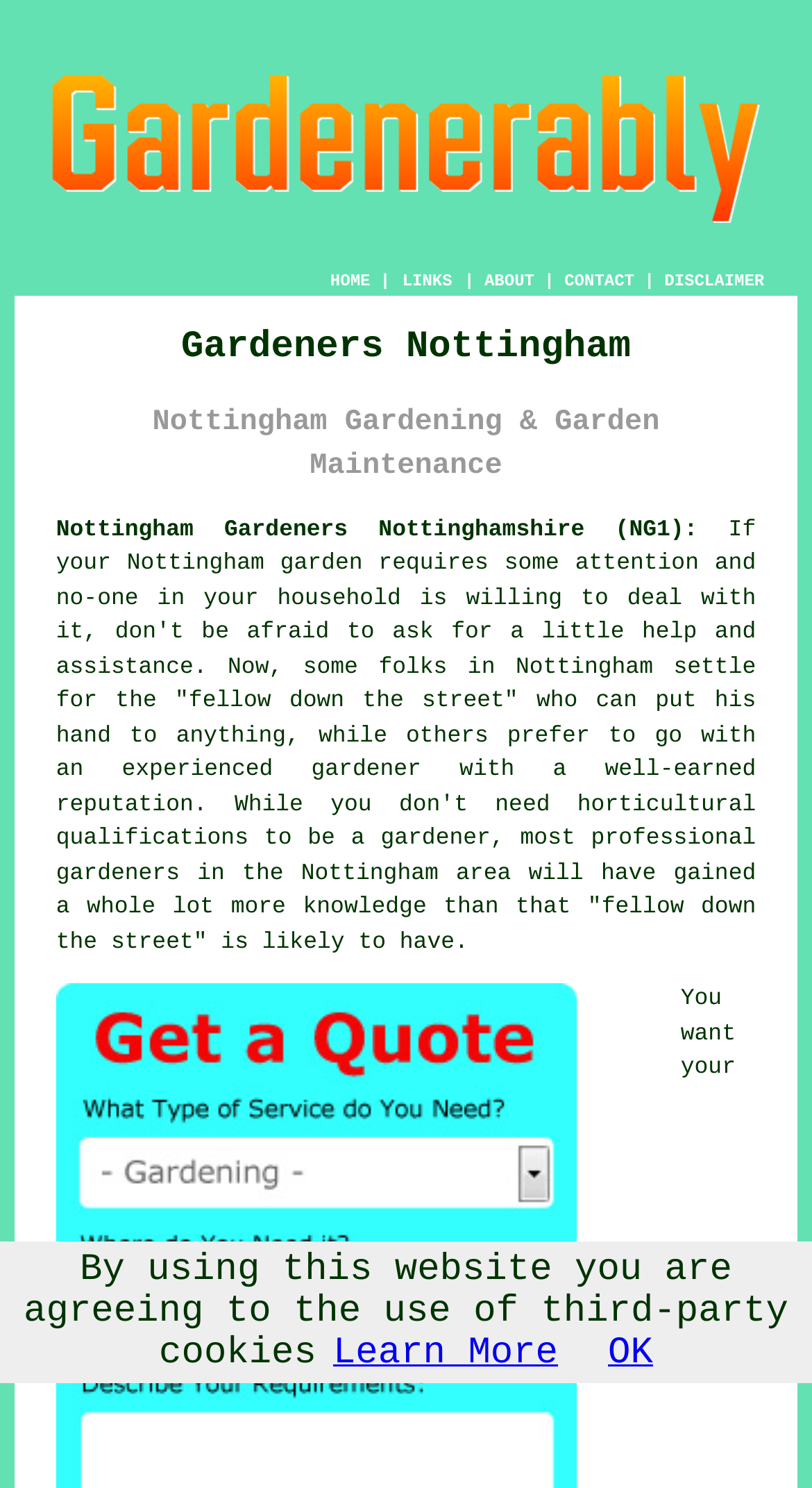Identify the bounding box coordinates of the element to click to follow this instruction: 'Click the CONTACT link'. Ensure the coordinates are four float values between 0 and 1, provided as [left, top, right, bottom].

[0.695, 0.184, 0.781, 0.196]